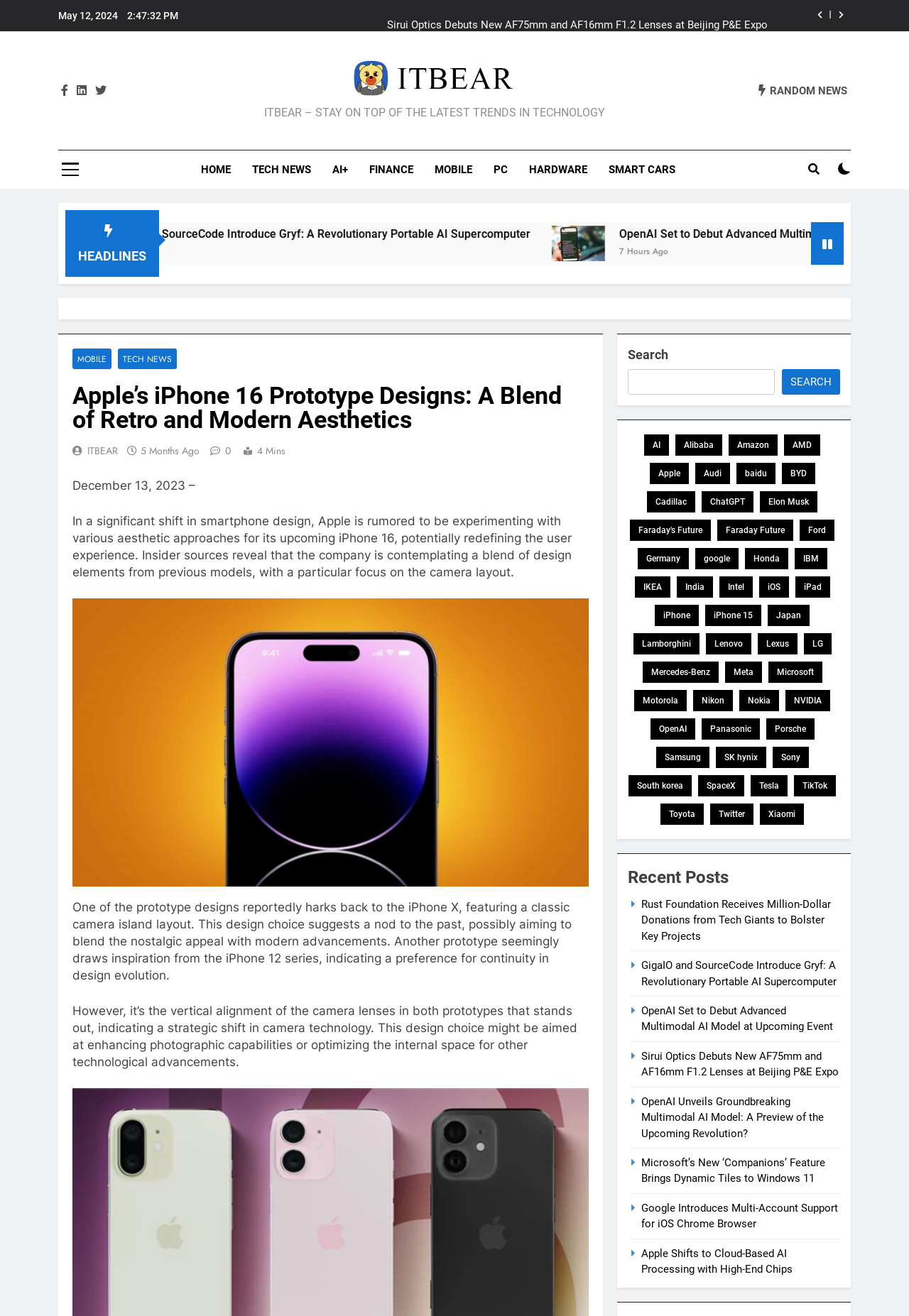Indicate the bounding box coordinates of the element that must be clicked to execute the instruction: "Search for something". The coordinates should be given as four float numbers between 0 and 1, i.e., [left, top, right, bottom].

[0.691, 0.262, 0.924, 0.3]